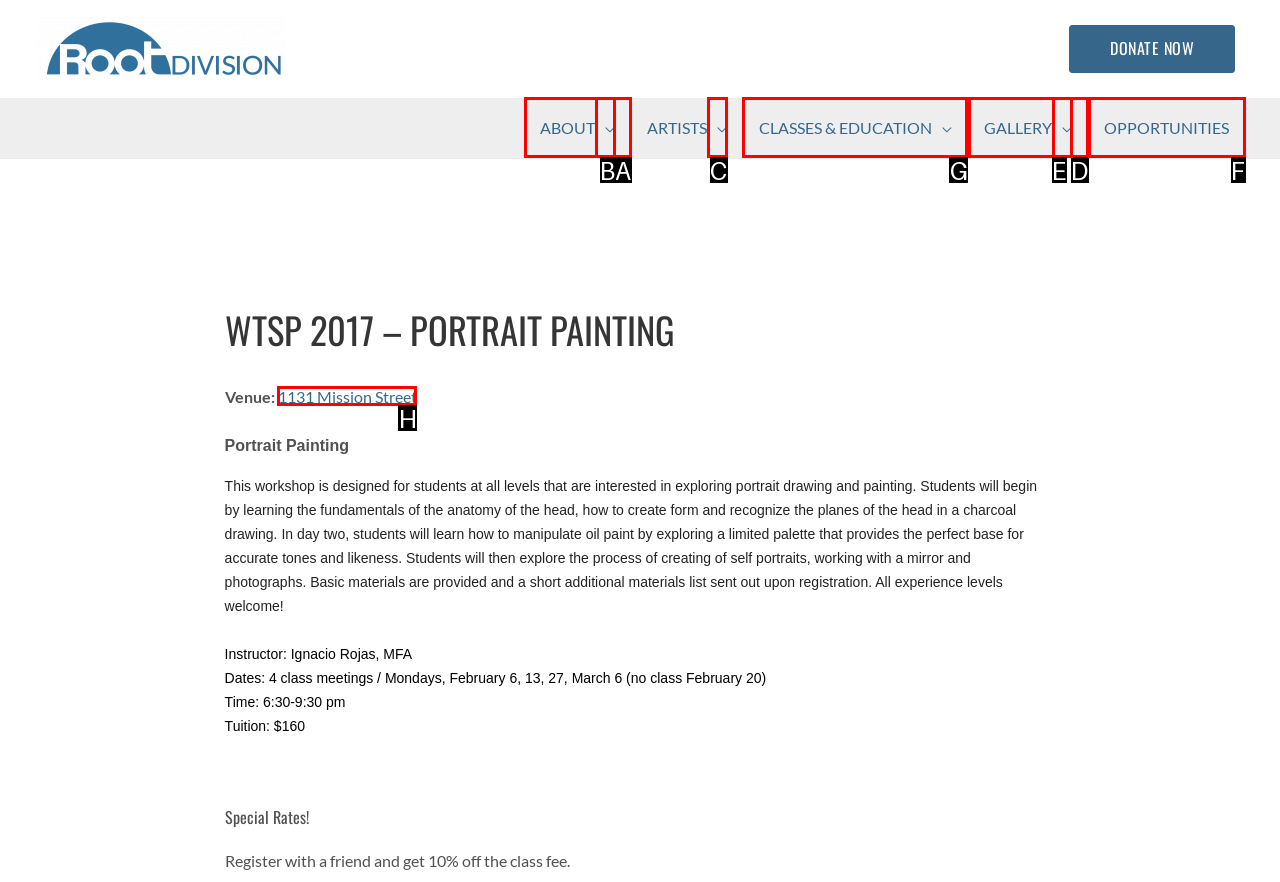Tell me which letter corresponds to the UI element that should be clicked to fulfill this instruction: Click the CLASSES & EDUCATION menu
Answer using the letter of the chosen option directly.

G